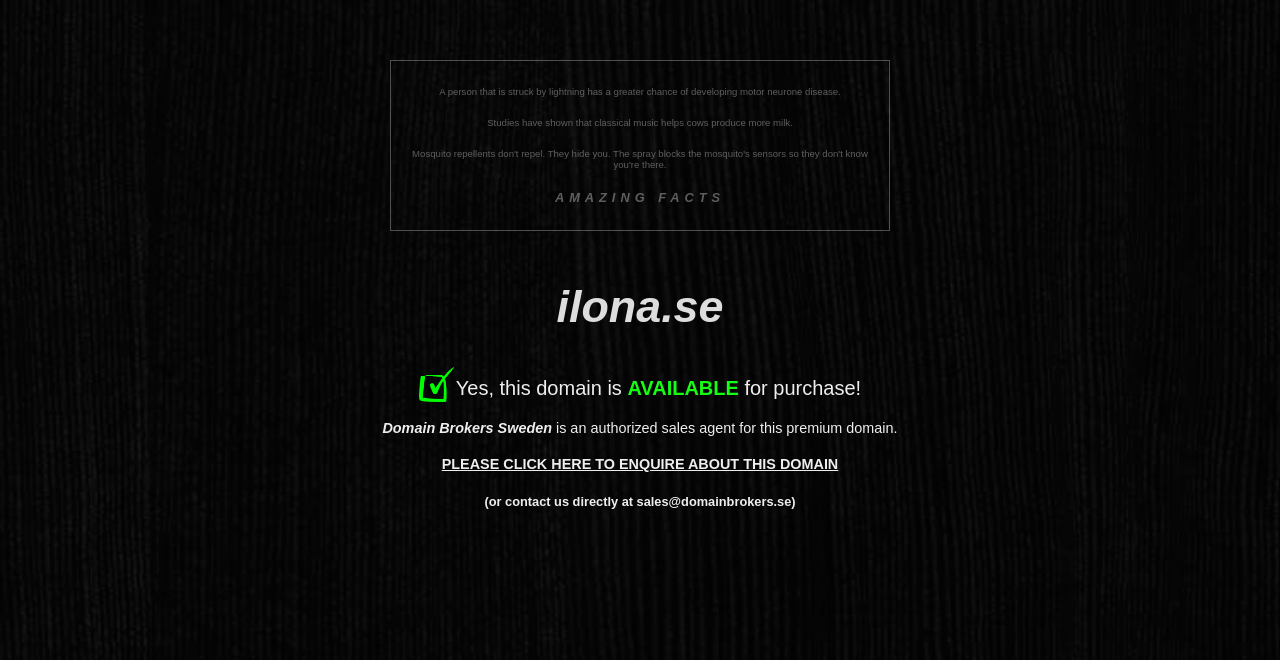Offer a meticulous description of the webpage's structure and content.

The webpage appears to be a domain sale page for "ilona.se". At the top, there is a heading with the domain name "ilona.se". Below the heading, there is a table with four rows, each containing an interesting fact. The facts are presented in a layout that resembles a list, with each fact taking up a significant portion of the table row. The facts are positioned in the middle of the page, with the first fact starting from about one-quarter of the way down from the top.

Below the table, there is a section that announces the availability of the domain for purchase. This section consists of three lines of text, with "Yes, this domain is" on the first line, "AVAILABLE" in a slightly larger font on the second line, and "for purchase!" on the third line. This section is positioned near the middle of the page, slightly below the table.

Further down, there is a section that provides information about the domain broker, "Domain Brokers Sweden", which is an authorized sales agent for the premium domain. This section consists of two lines of text, with the broker's name on the first line and a brief description on the second line.

At the bottom of the page, there are two links. The first link is a call-to-action, encouraging visitors to enquire about the domain, and the second link provides an alternative contact method, with an email address. These links are positioned near the bottom of the page, with the first link slightly above the second link.